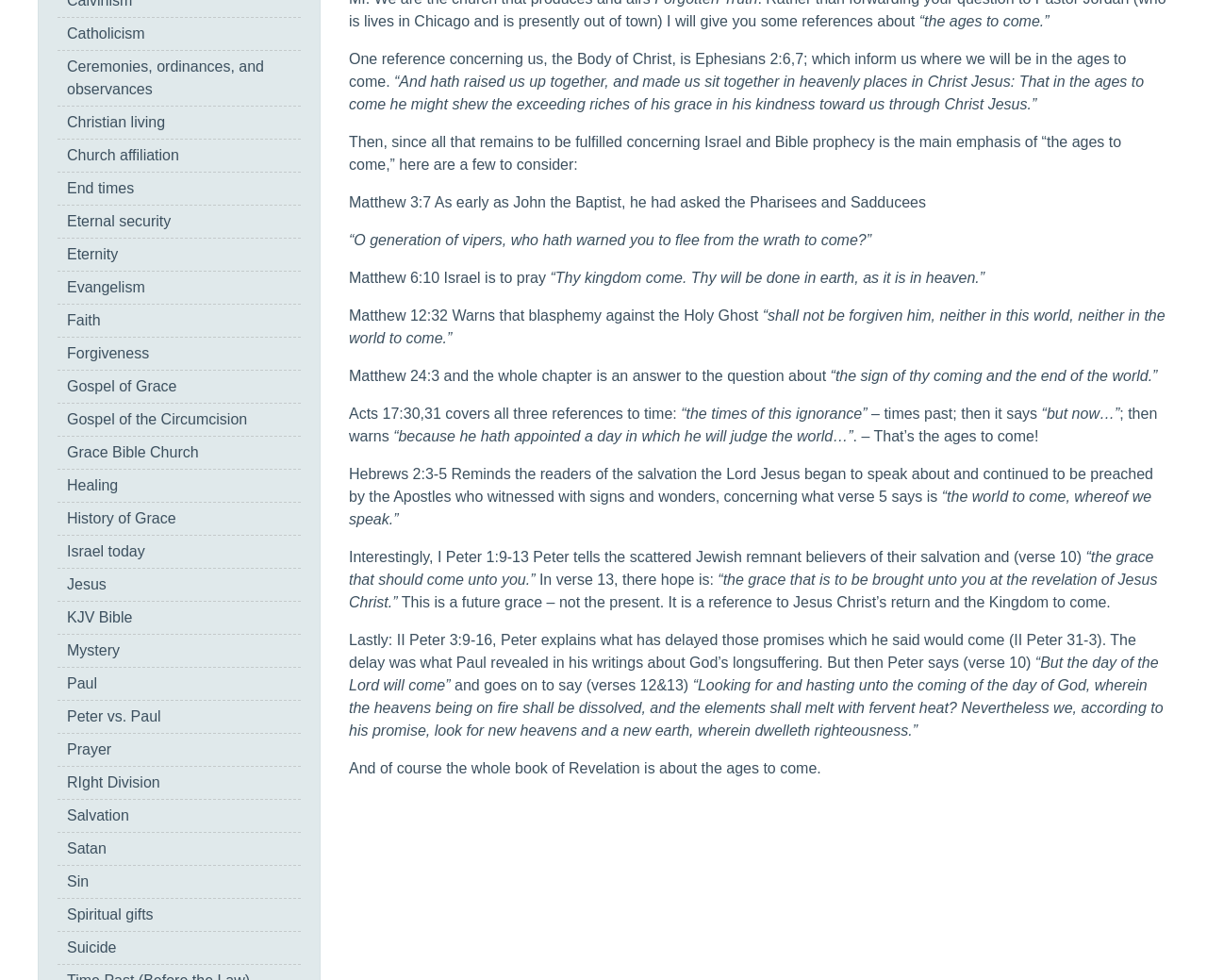Please find the bounding box coordinates of the element's region to be clicked to carry out this instruction: "Click on the 'Catholicism' link".

[0.055, 0.026, 0.12, 0.043]